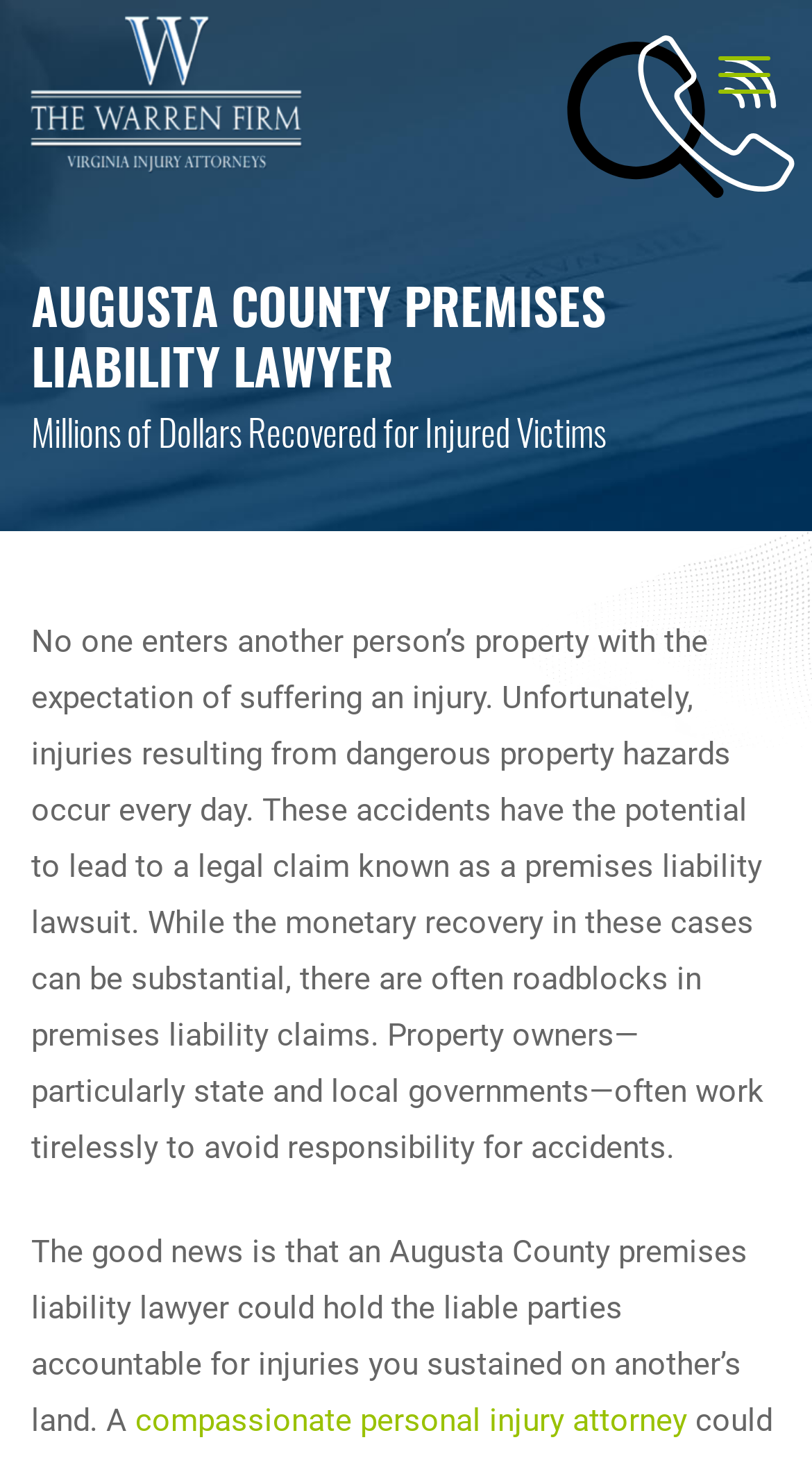Please answer the following question using a single word or phrase: What is the purpose of the lawyer?

To hold liable parties accountable